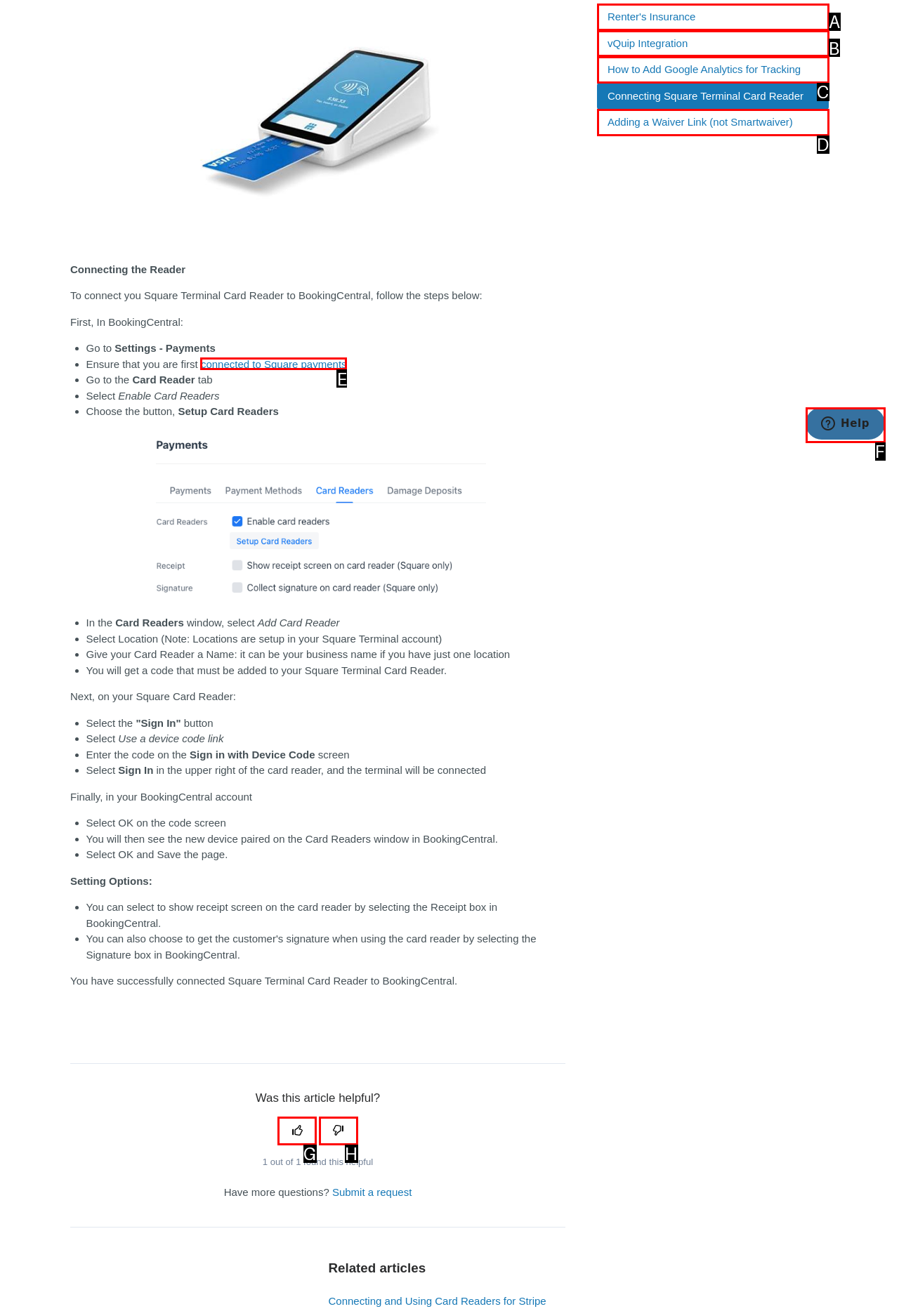Identify the option that corresponds to the given description: Renter's Insurance. Reply with the letter of the chosen option directly.

A